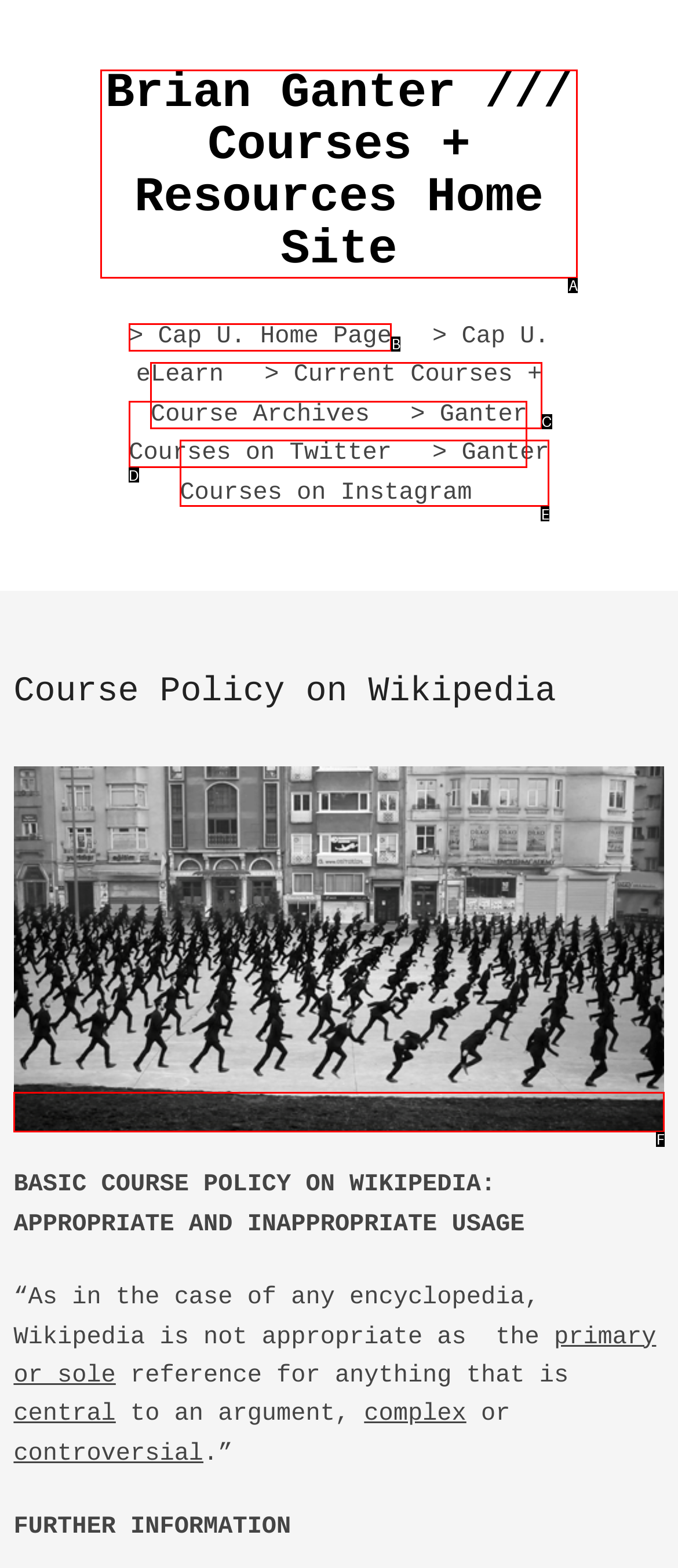Match the description: > Cap U. Home Page to the appropriate HTML element. Respond with the letter of your selected option.

B